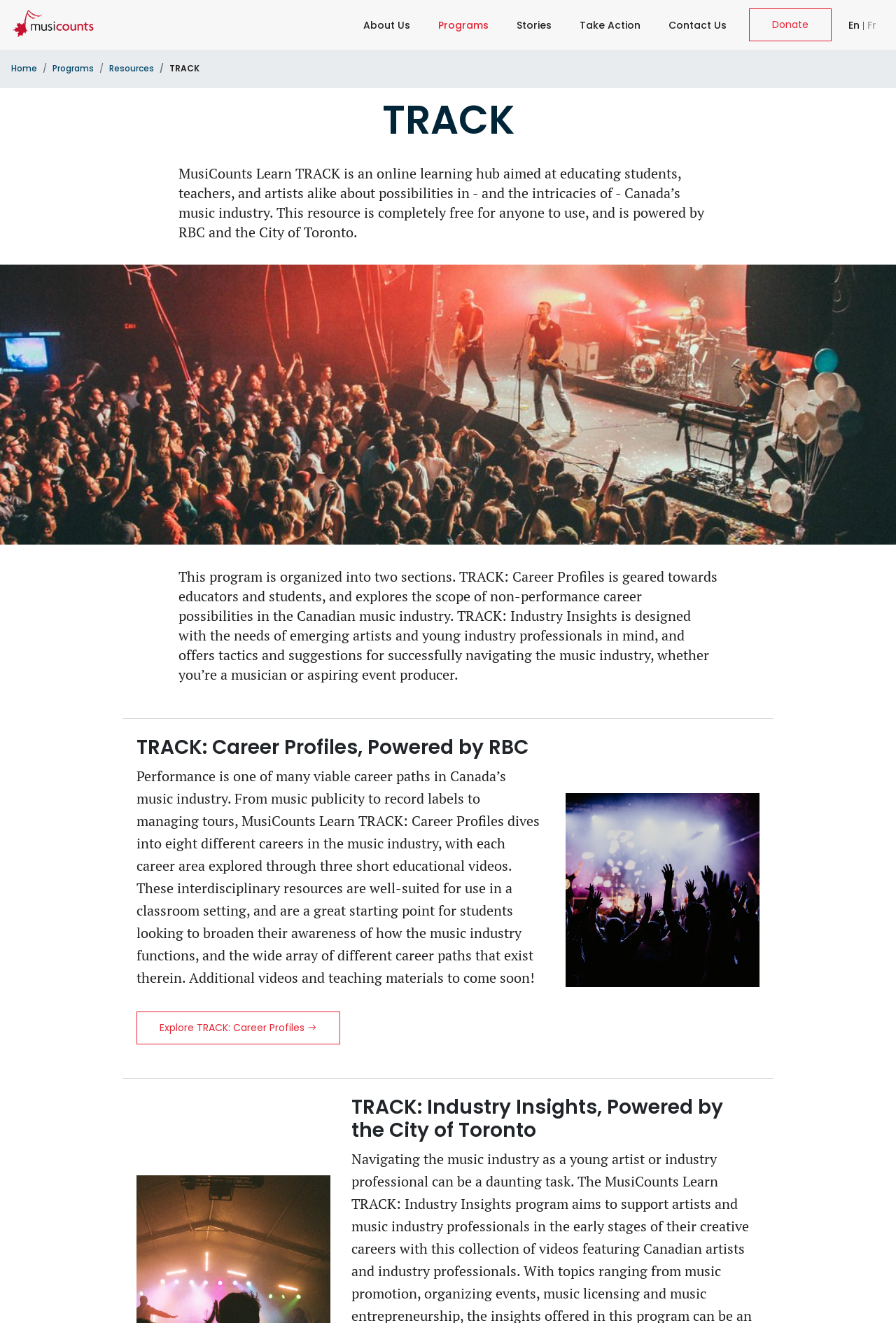Find the bounding box coordinates of the clickable area that will achieve the following instruction: "Donate to MusiCounts".

[0.836, 0.006, 0.928, 0.031]